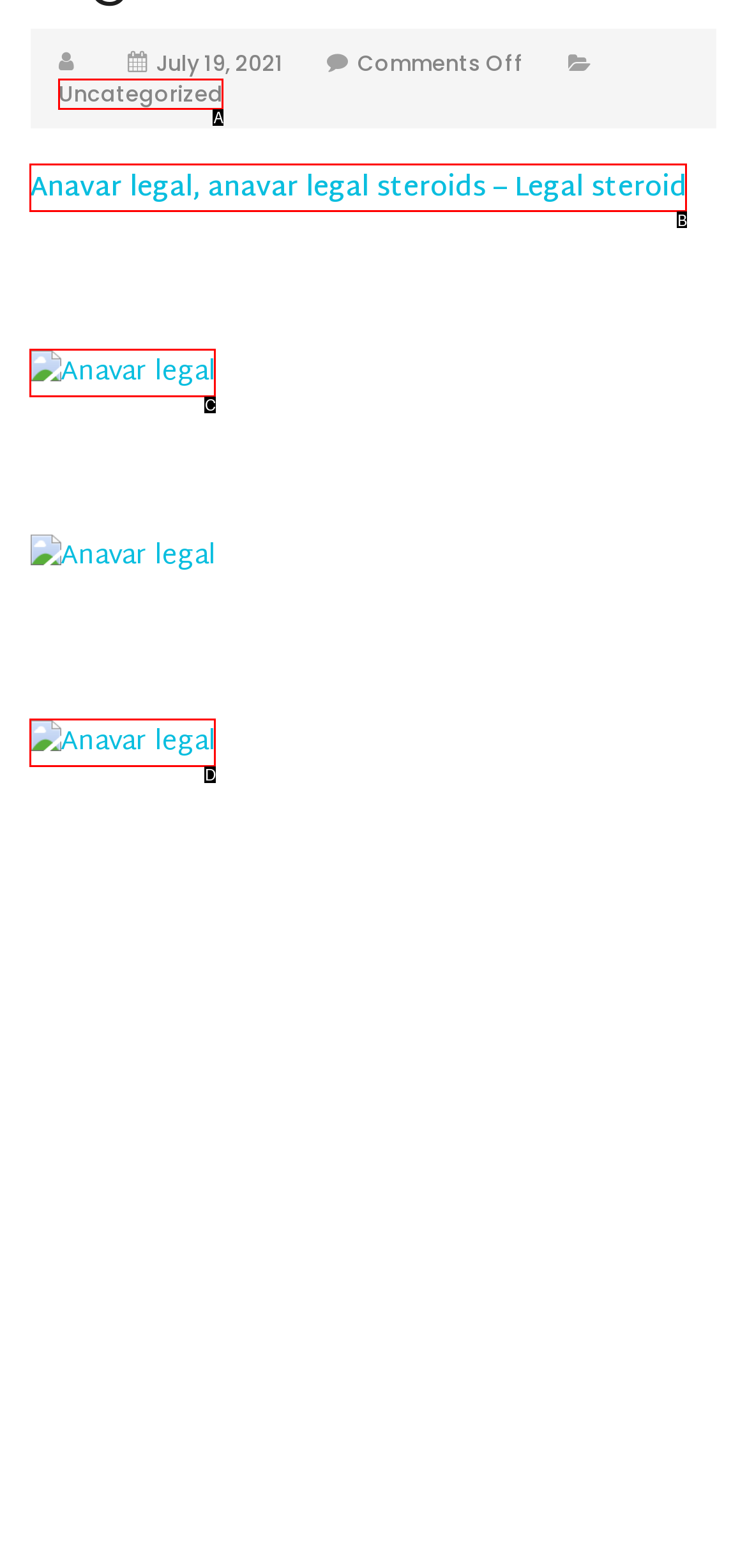Determine which HTML element best fits the description: Uncategorized
Answer directly with the letter of the matching option from the available choices.

A